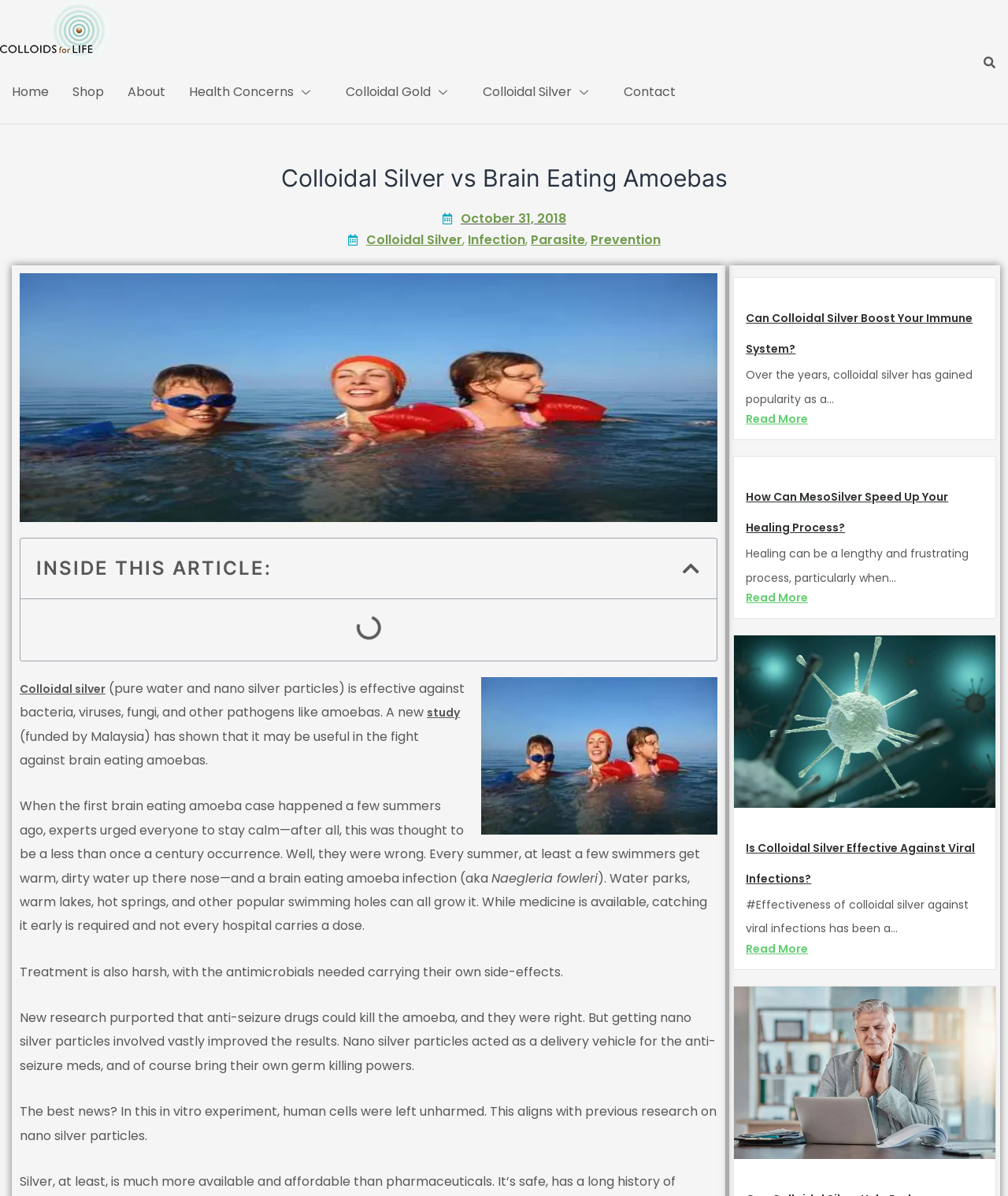Please identify the coordinates of the bounding box for the clickable region that will accomplish this instruction: "Search for something".

[0.775, 0.04, 0.996, 0.064]